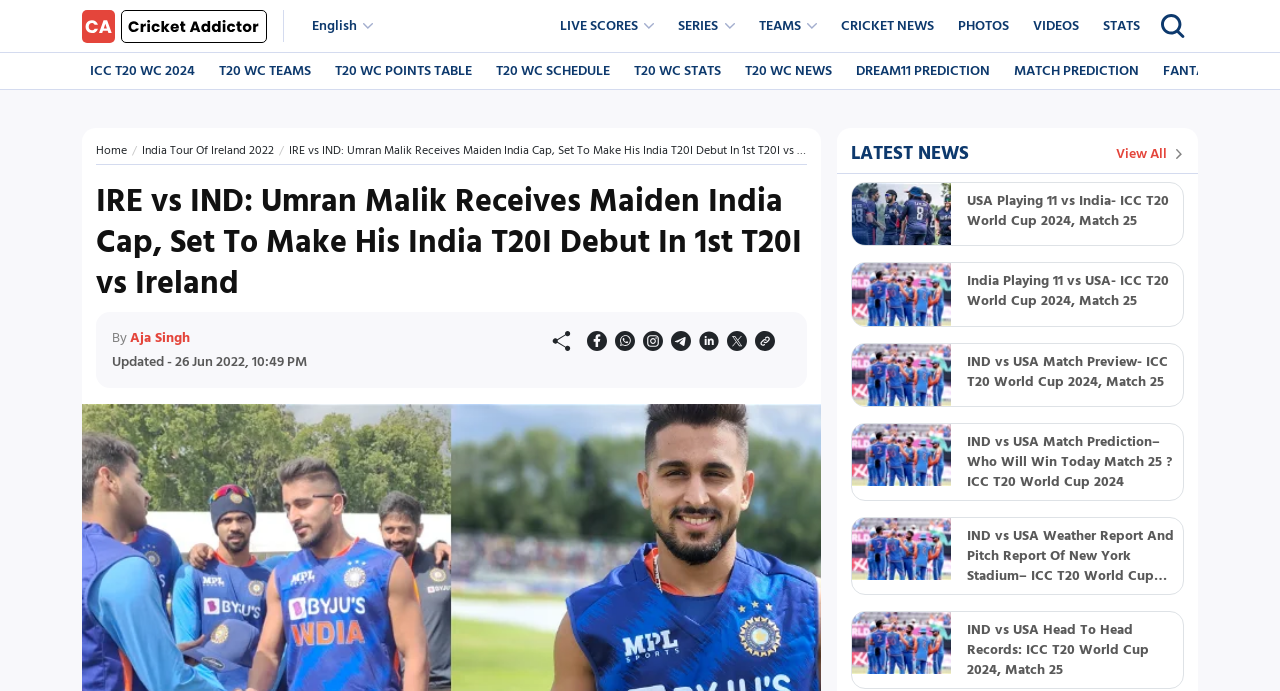Using floating point numbers between 0 and 1, provide the bounding box coordinates in the format (top-left x, top-left y, bottom-right x, bottom-right y). Locate the UI element described here: By Catherine Knowles, Journalist

None